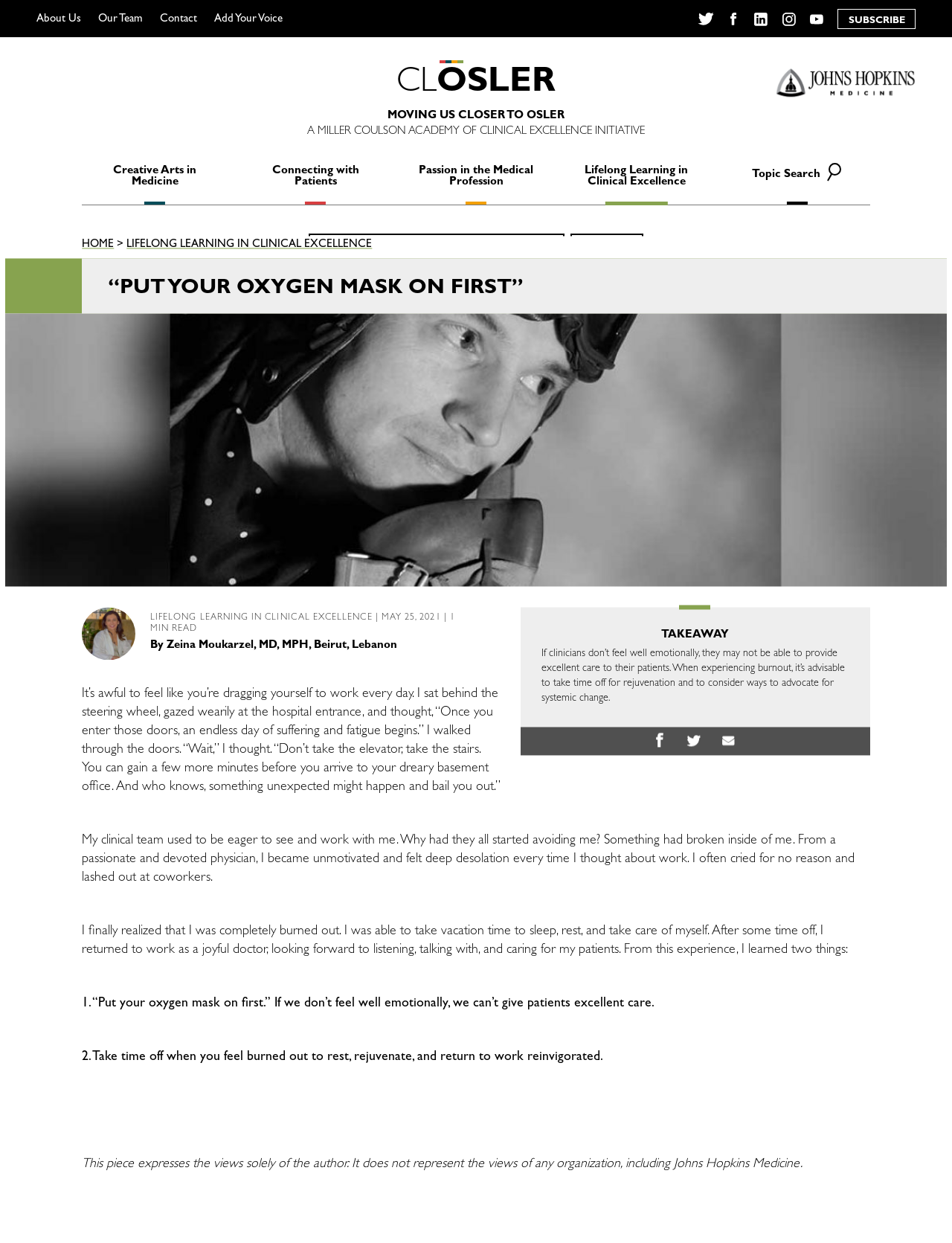Please reply to the following question using a single word or phrase: 
What is the purpose of the 'Takeaway' section?

To provide a summary of the article